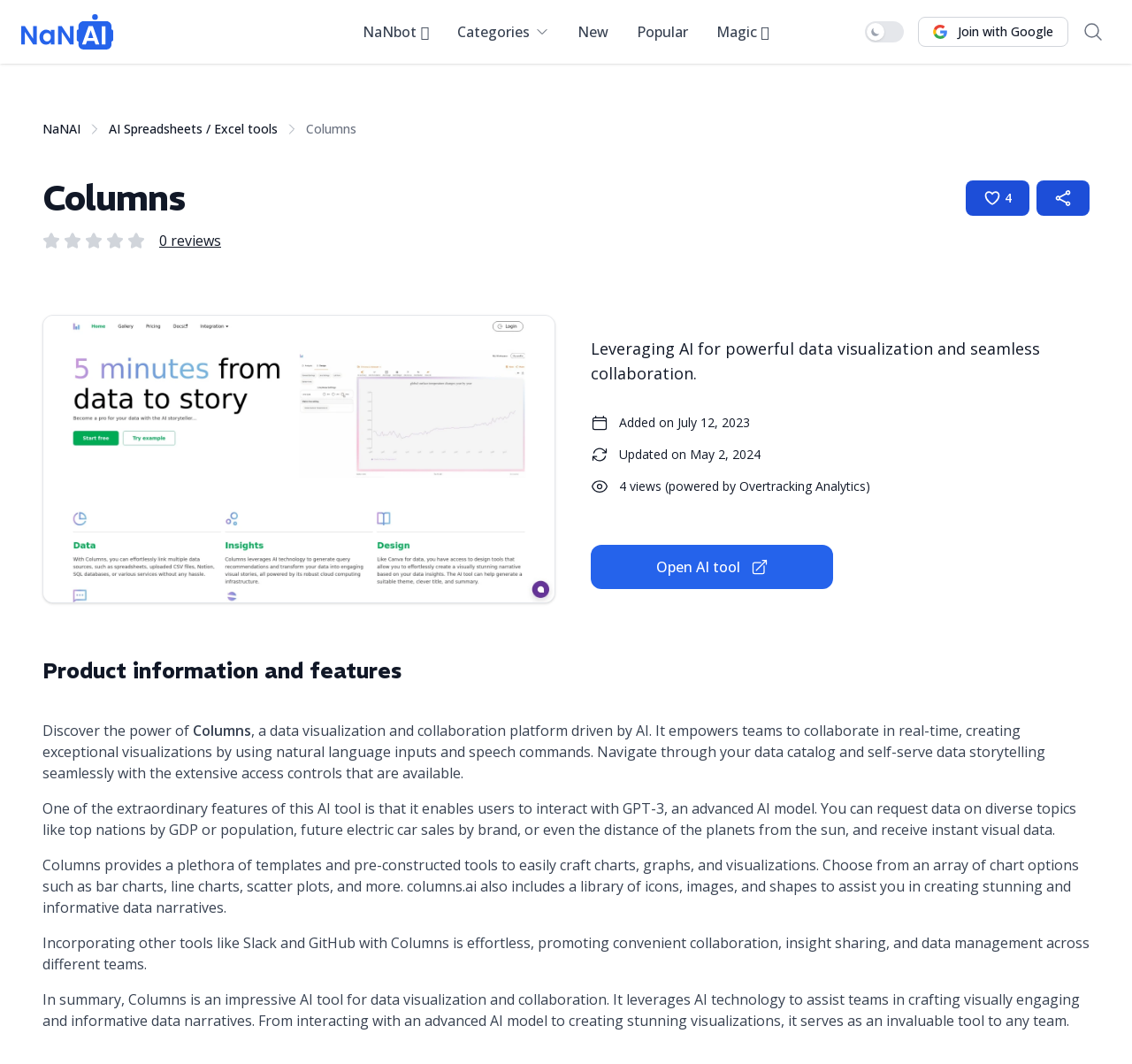What is the purpose of the 'Open search' button?
Using the image as a reference, deliver a detailed and thorough answer to the question.

I inferred this by understanding the common functionality of a search button, which is usually used to open a search interface or perform a search action.